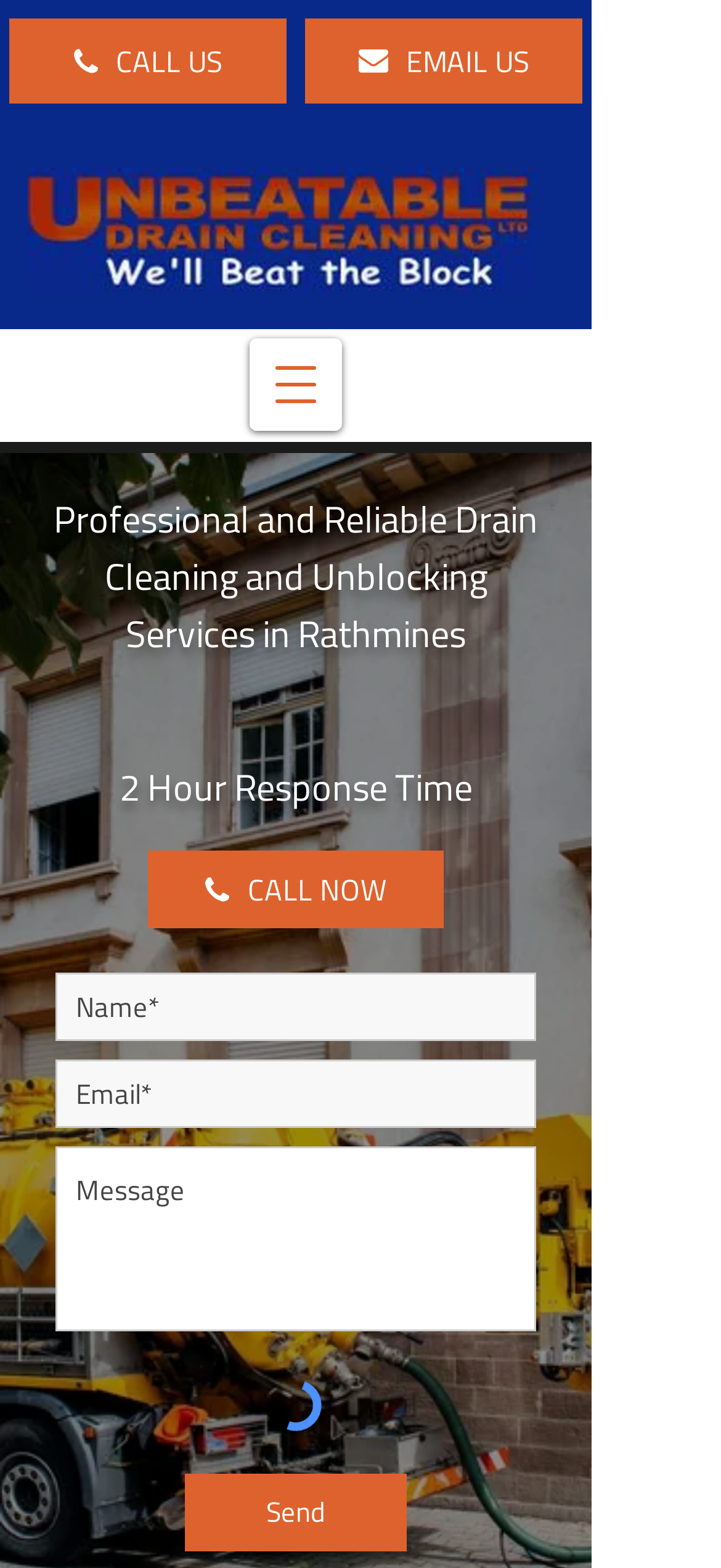Look at the image and write a detailed answer to the question: 
How many navigation slides are there?

I found a navigation element with two links, indicating that there are two navigation slides.